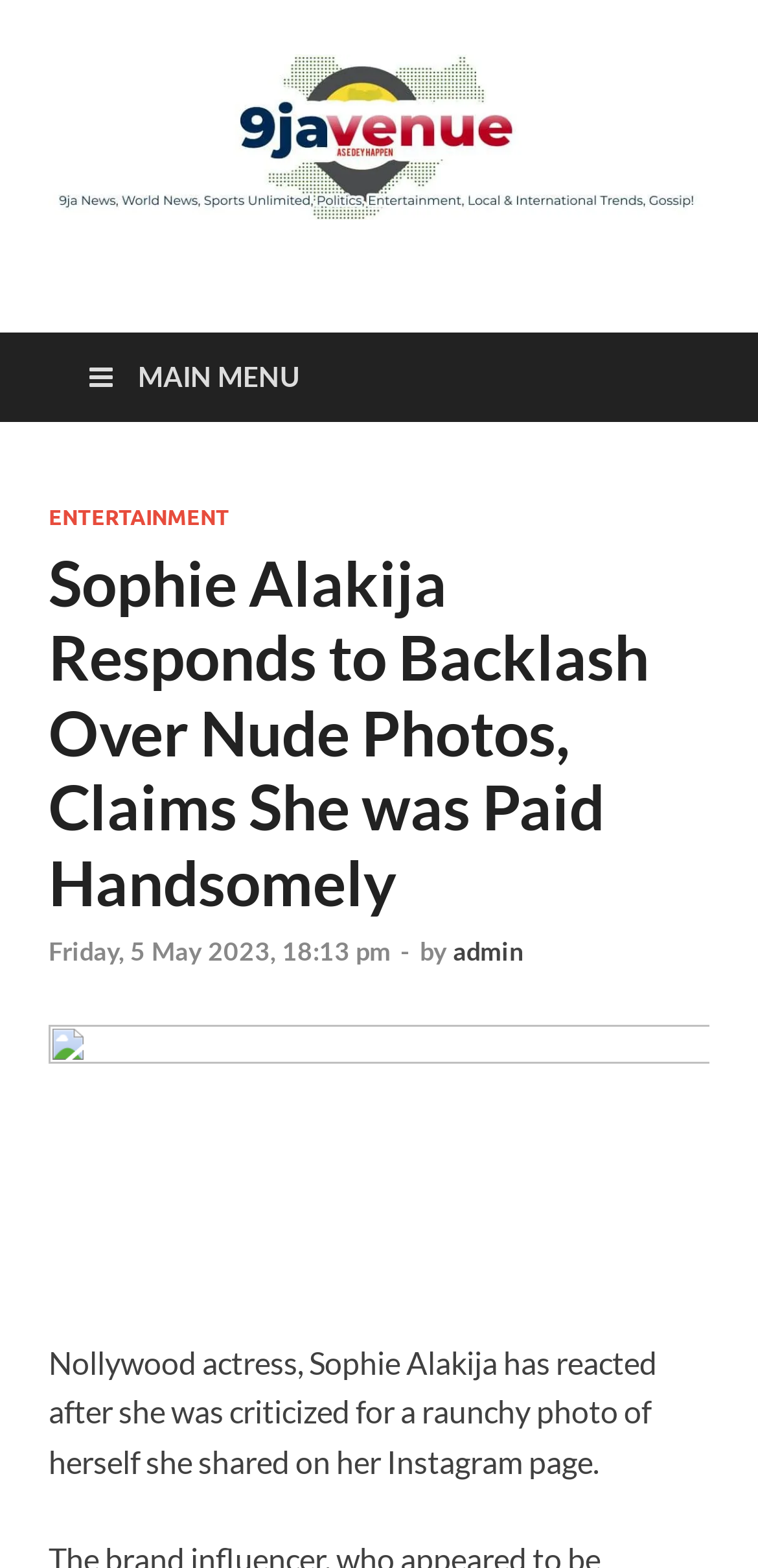What is the name of the Nollywood actress?
Look at the screenshot and give a one-word or phrase answer.

Sophie Alakija